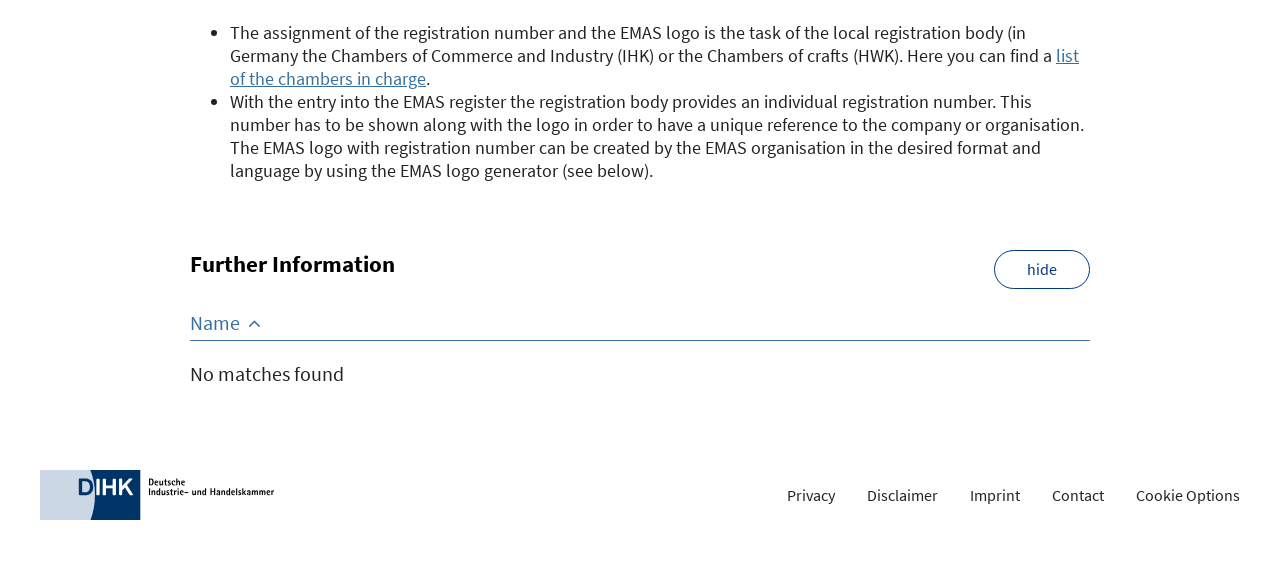Who assigns the registration number? Analyze the screenshot and reply with just one word or a short phrase.

Local registration body